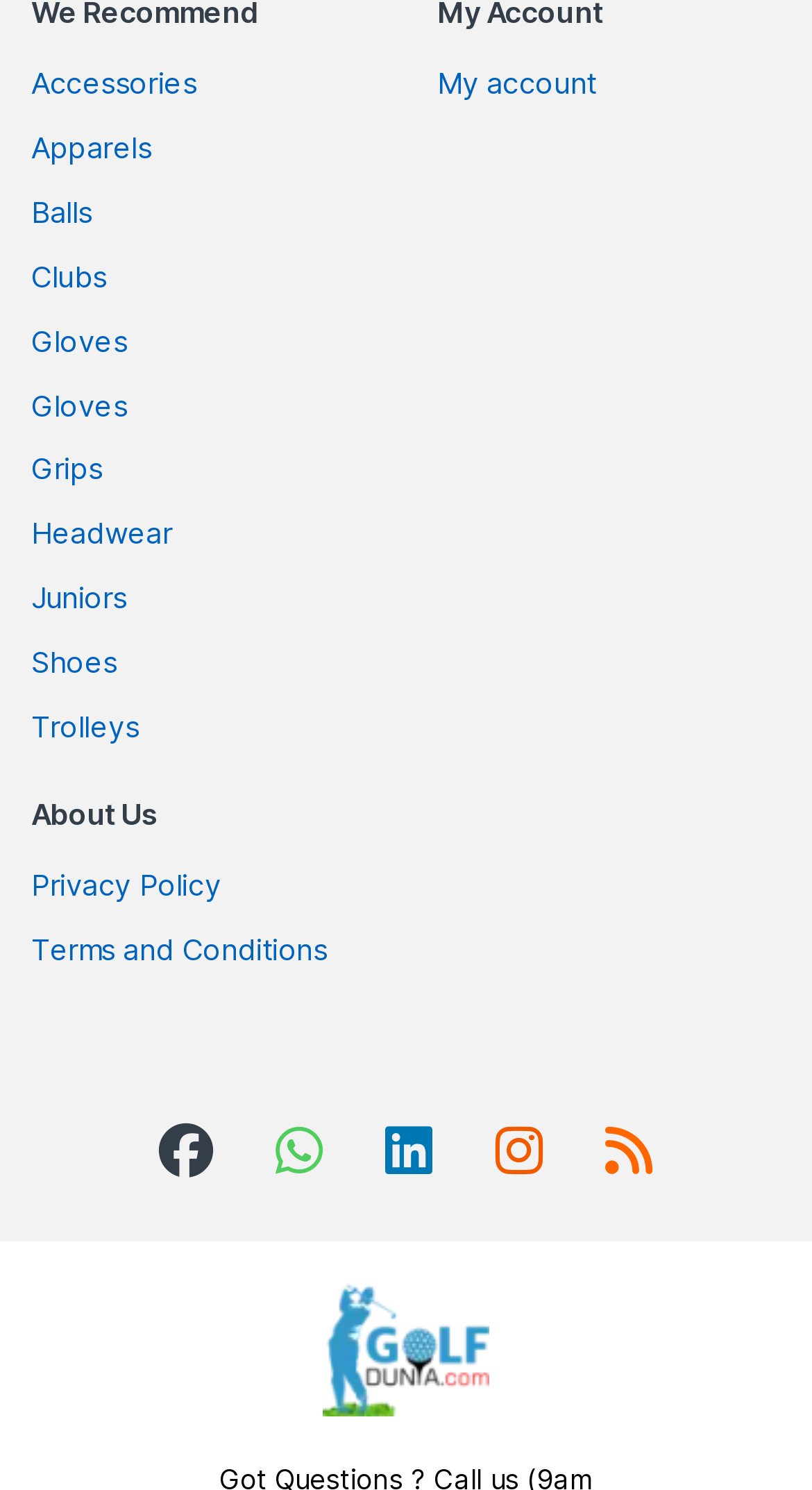What is the last item in the navigation menu?
Please answer using one word or phrase, based on the screenshot.

Trolleys